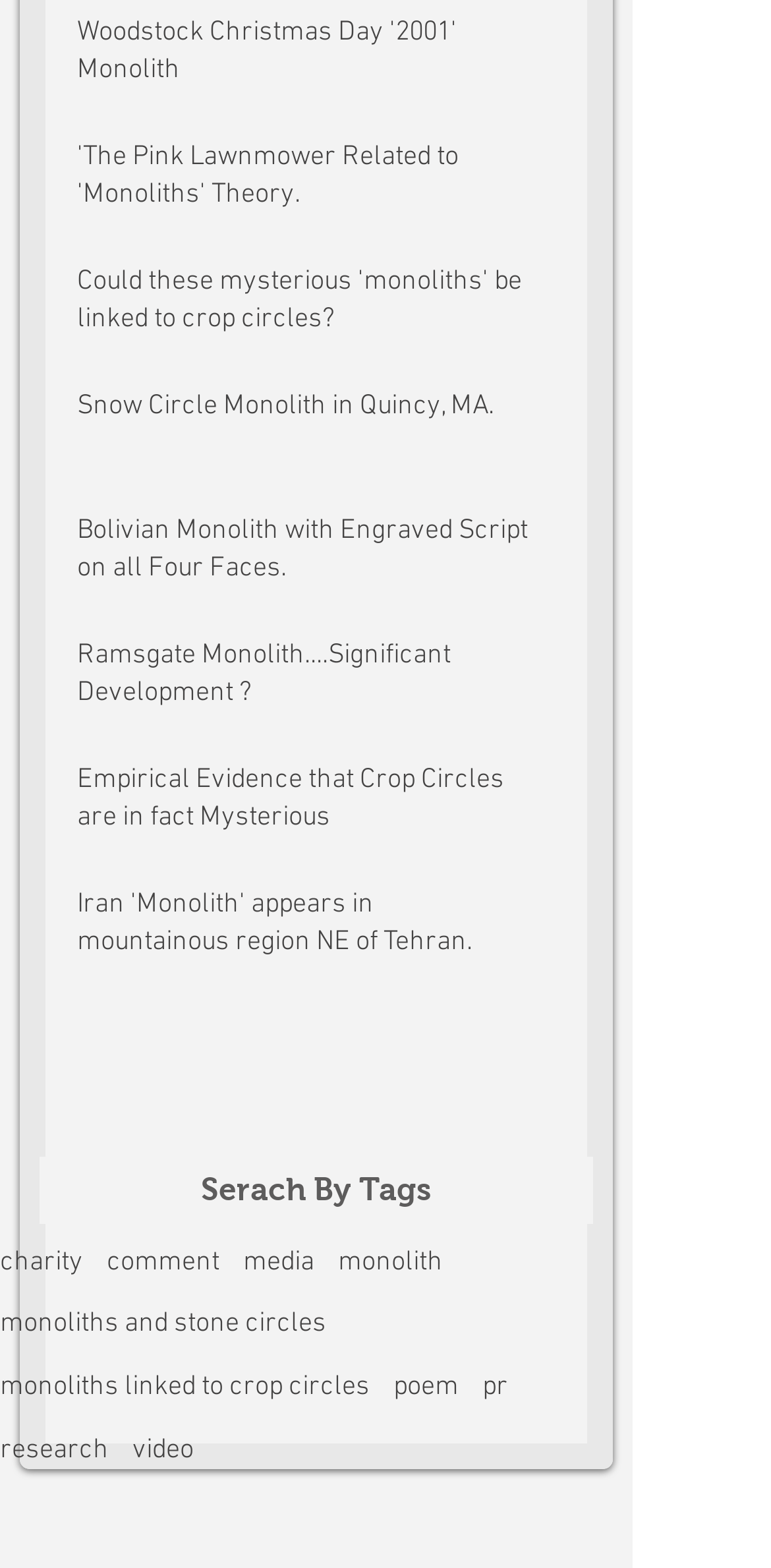Can you show the bounding box coordinates of the region to click on to complete the task described in the instruction: "Read the article 'Empirical Evidence that Crop Circles are in fact Mysterious'"?

[0.069, 0.47, 0.751, 0.55]